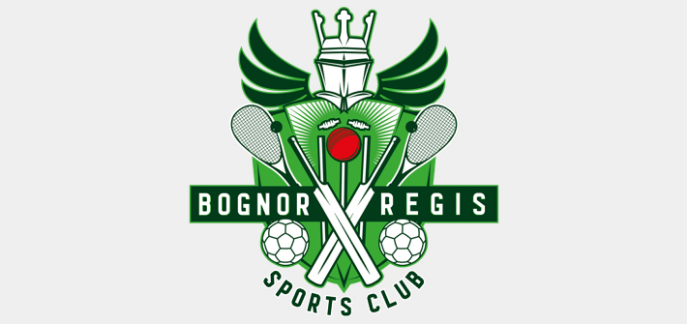Reply to the question with a single word or phrase:
What color represents vitality and connection to nature?

Green